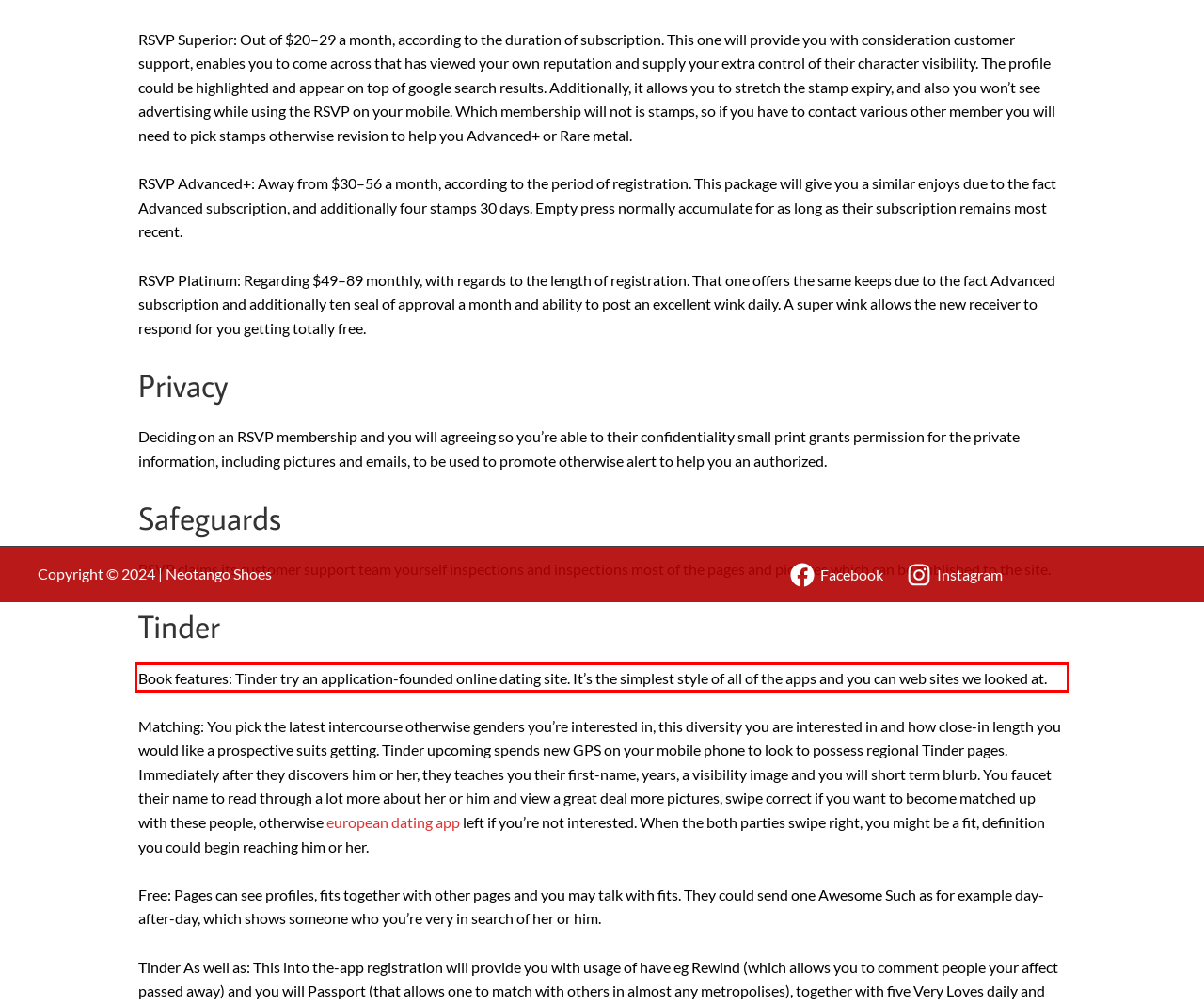Please examine the webpage screenshot and extract the text within the red bounding box using OCR.

Book features: Tinder try an application-founded online dating site. It’s the simplest style of all of the apps and you can web sites we looked at.